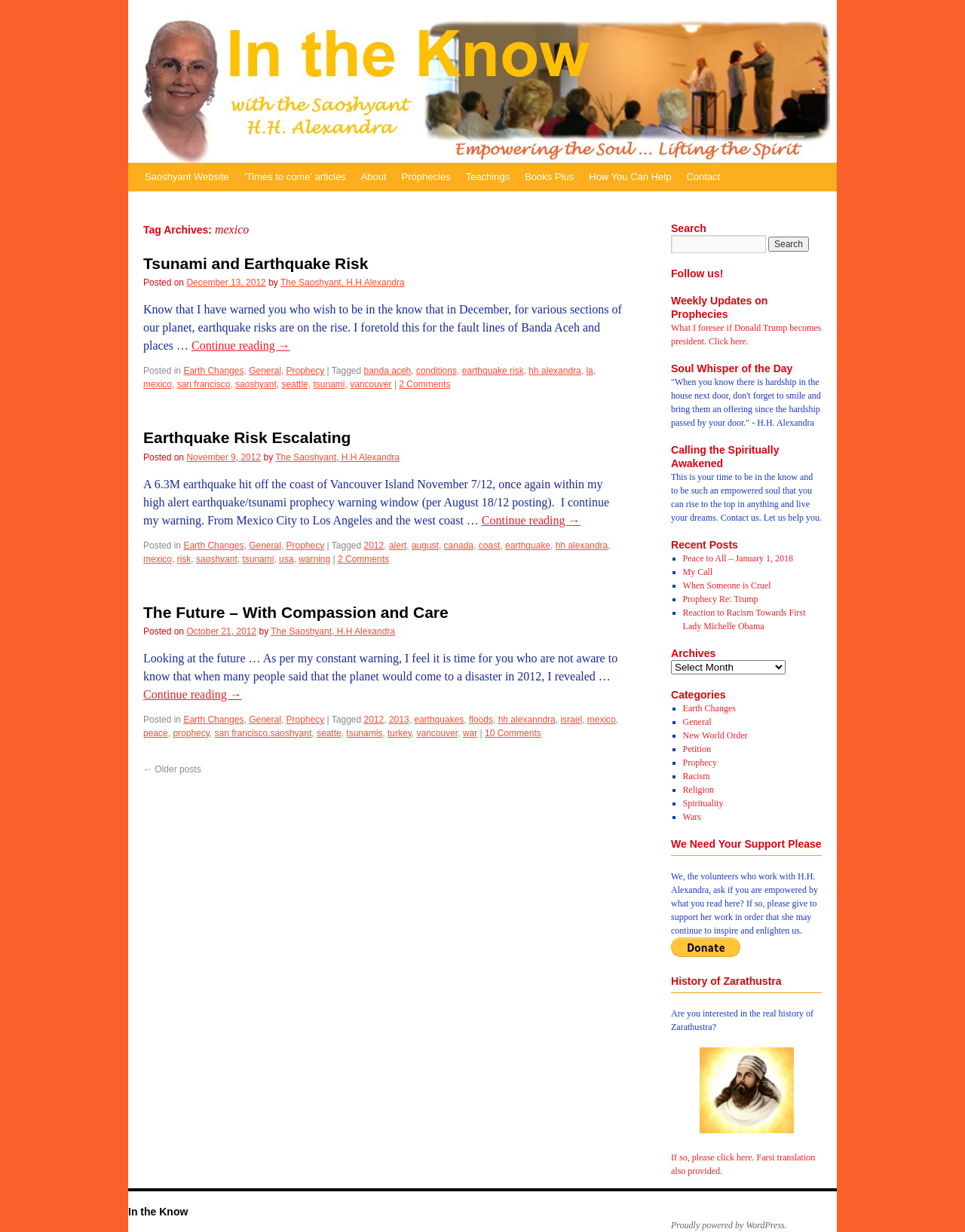Determine the bounding box coordinates of the element that should be clicked to execute the following command: "Click on 'About' link".

[0.366, 0.132, 0.408, 0.155]